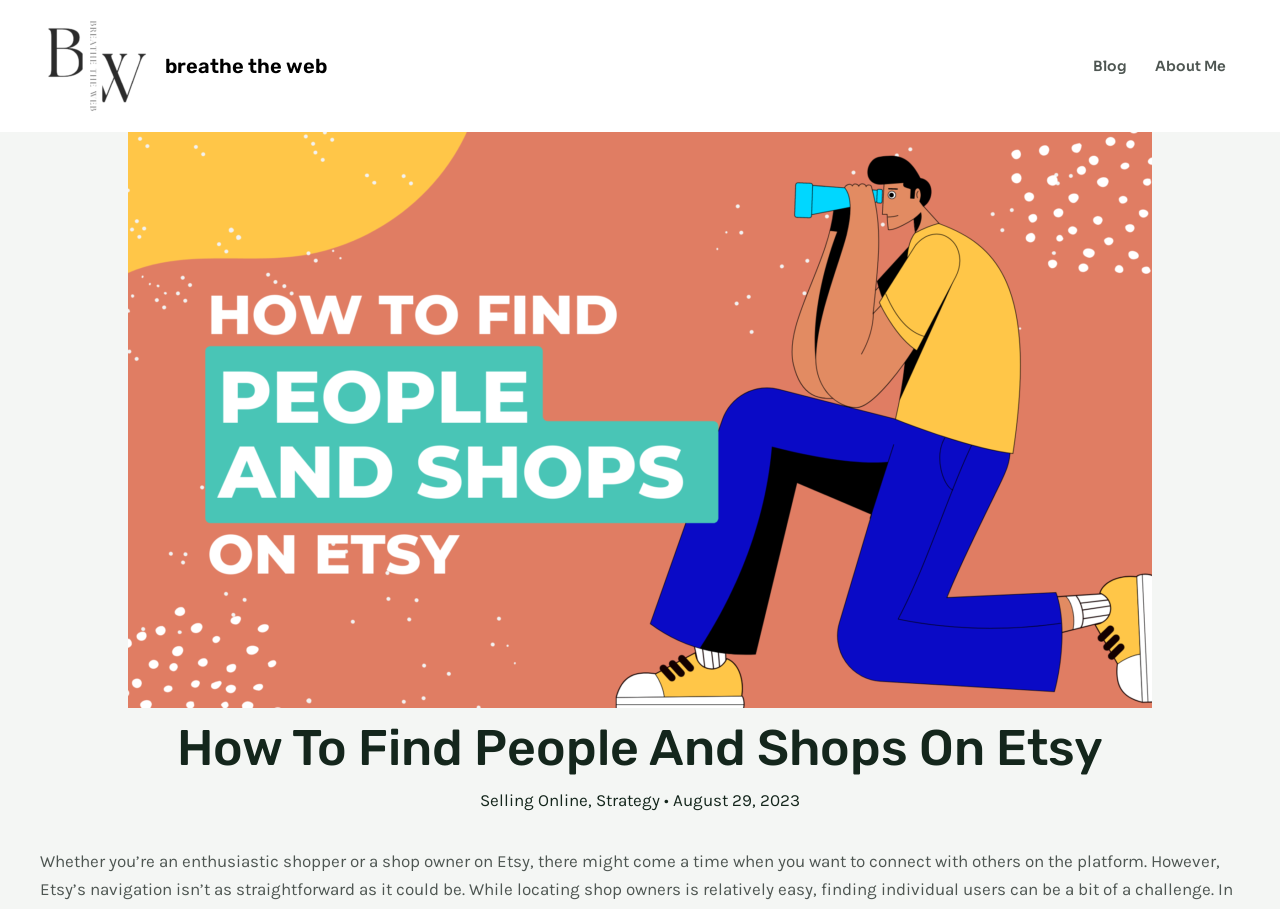Identify and provide the text content of the webpage's primary headline.

How To Find People And Shops On Etsy